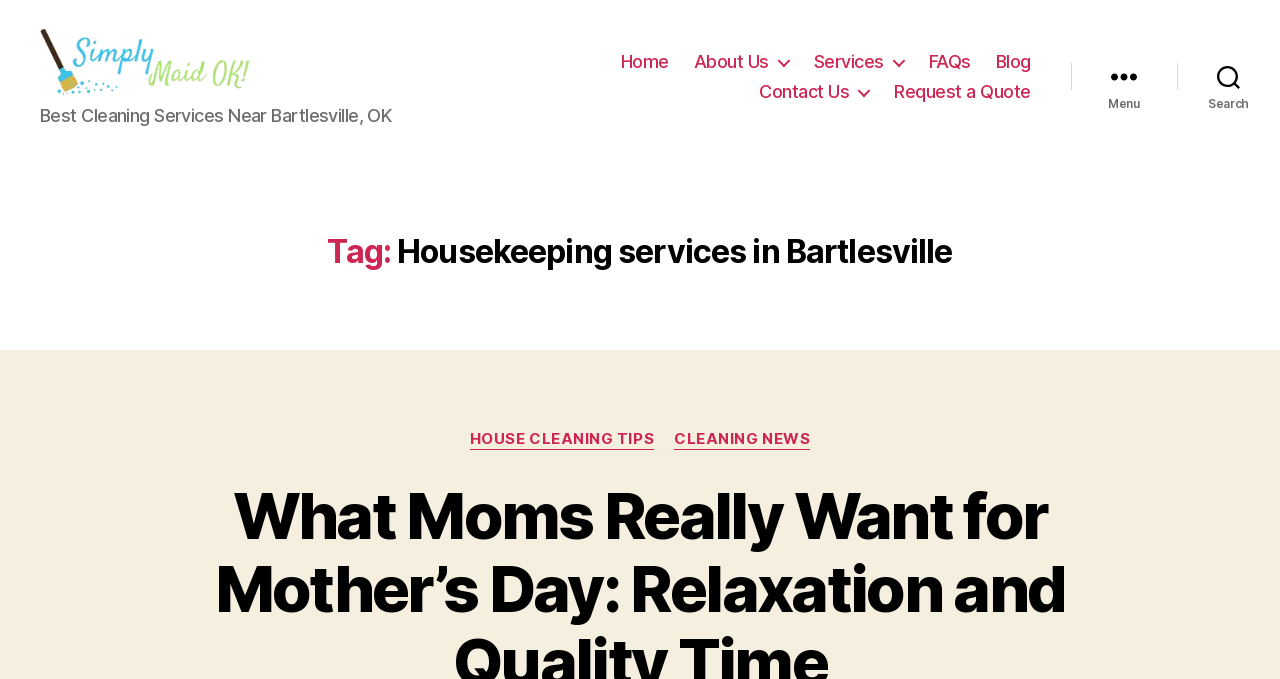What are the two buttons in the top-right corner?
Look at the image and construct a detailed response to the question.

The two buttons in the top-right corner are 'Menu' and 'Search', which are represented by buttons with the corresponding text.